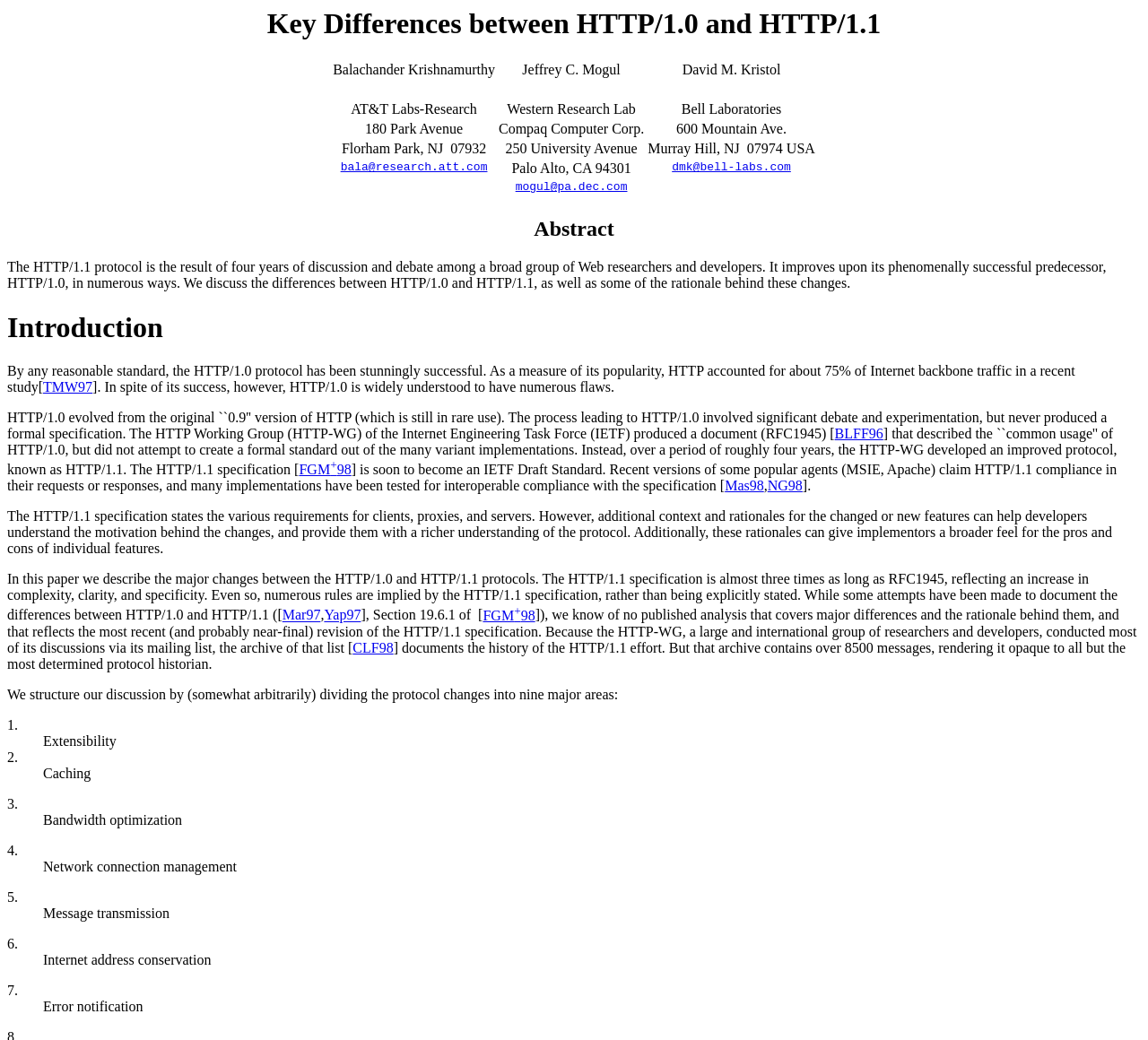Please determine the bounding box coordinates of the element to click on in order to accomplish the following task: "View search form". Ensure the coordinates are four float numbers ranging from 0 to 1, i.e., [left, top, right, bottom].

None